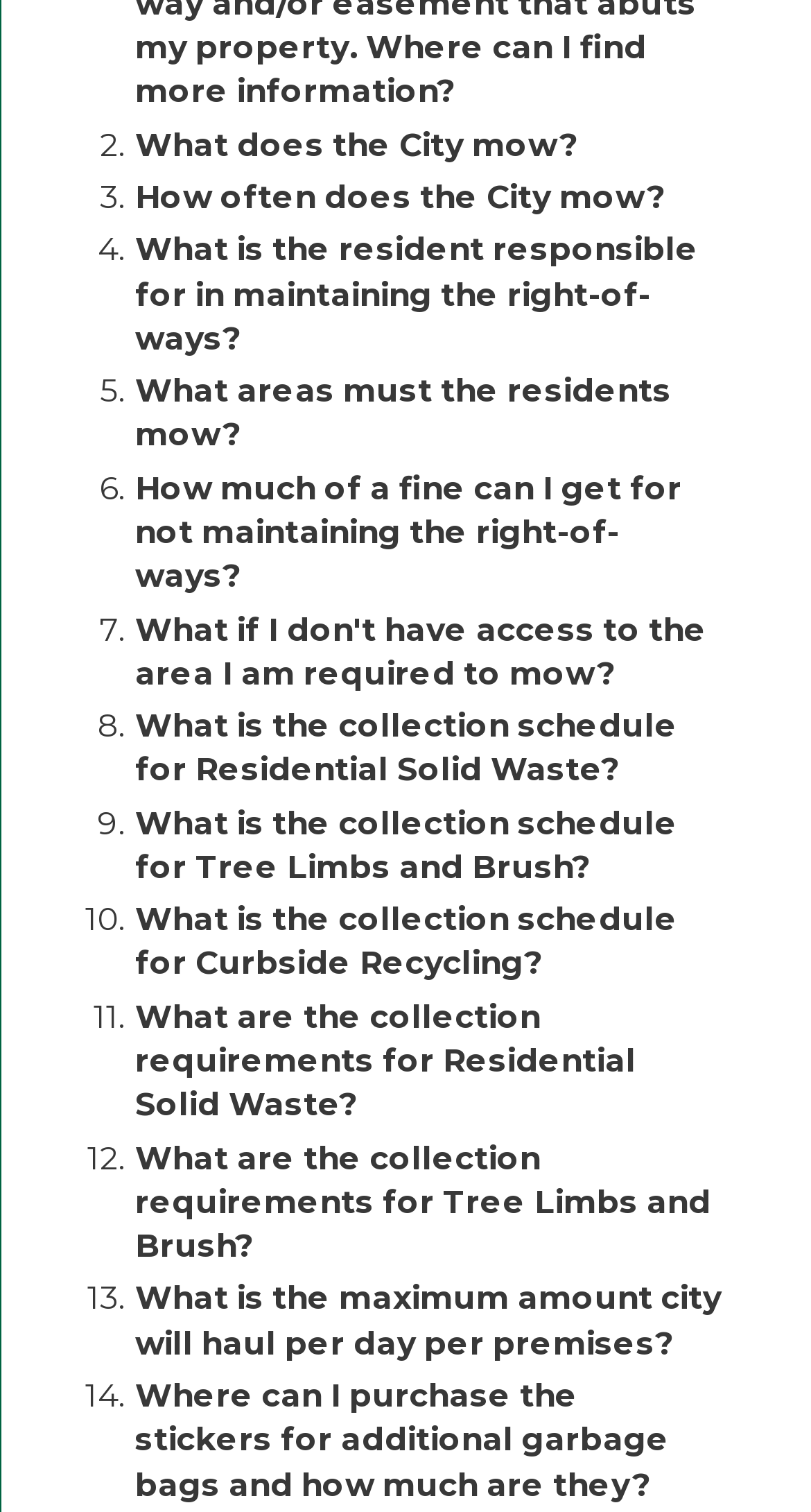Identify the bounding box coordinates of the clickable region required to complete the instruction: "Click on 'How much of a fine can I get for not maintaining the right-of-ways?'". The coordinates should be given as four float numbers within the range of 0 and 1, i.e., [left, top, right, bottom].

[0.167, 0.309, 0.841, 0.394]